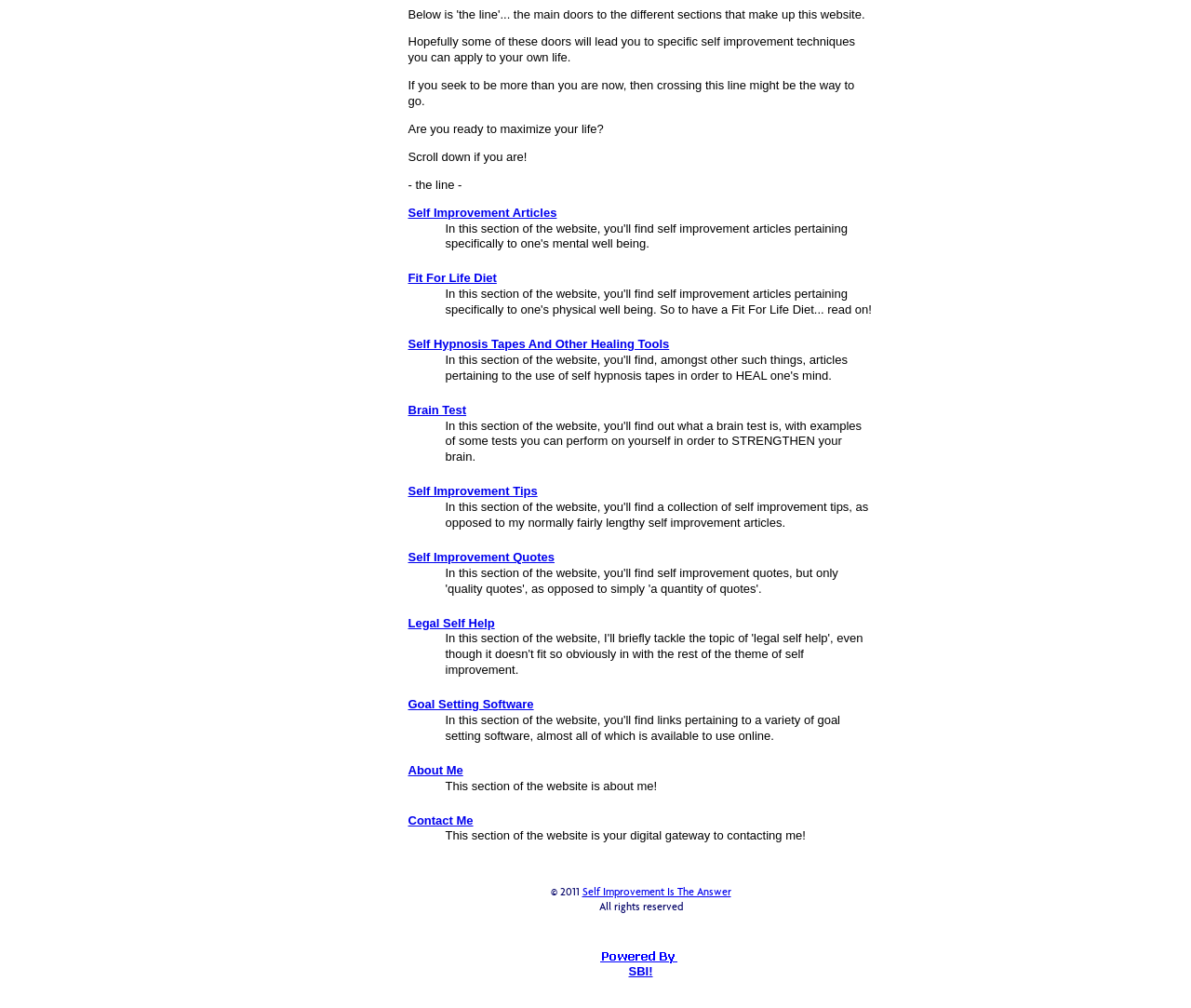What type of resources are available on this website? Based on the screenshot, please respond with a single word or phrase.

Articles, diet plans, and tools